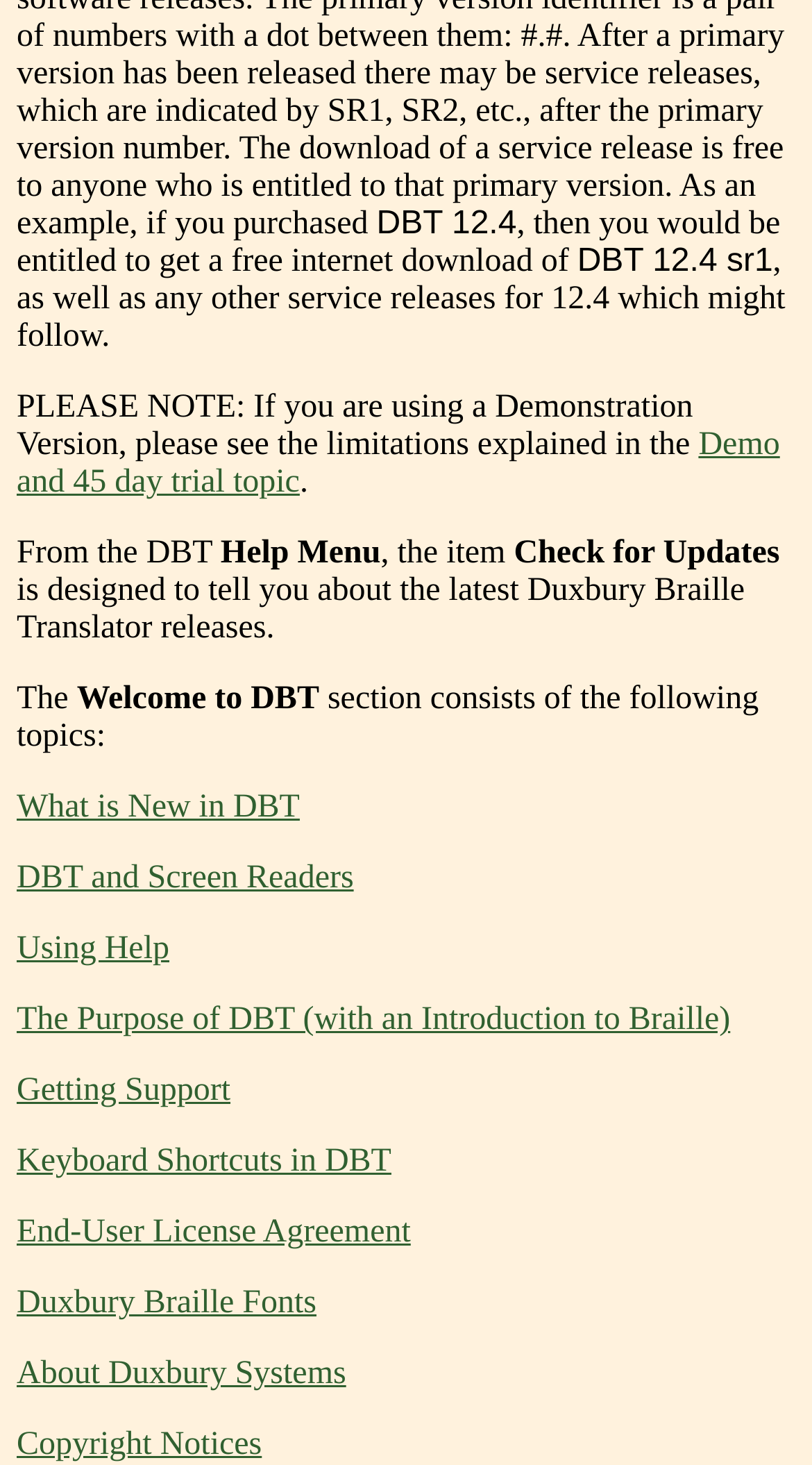Please answer the following query using a single word or phrase: 
What is the section that consists of the following topics?

Welcome to DBT